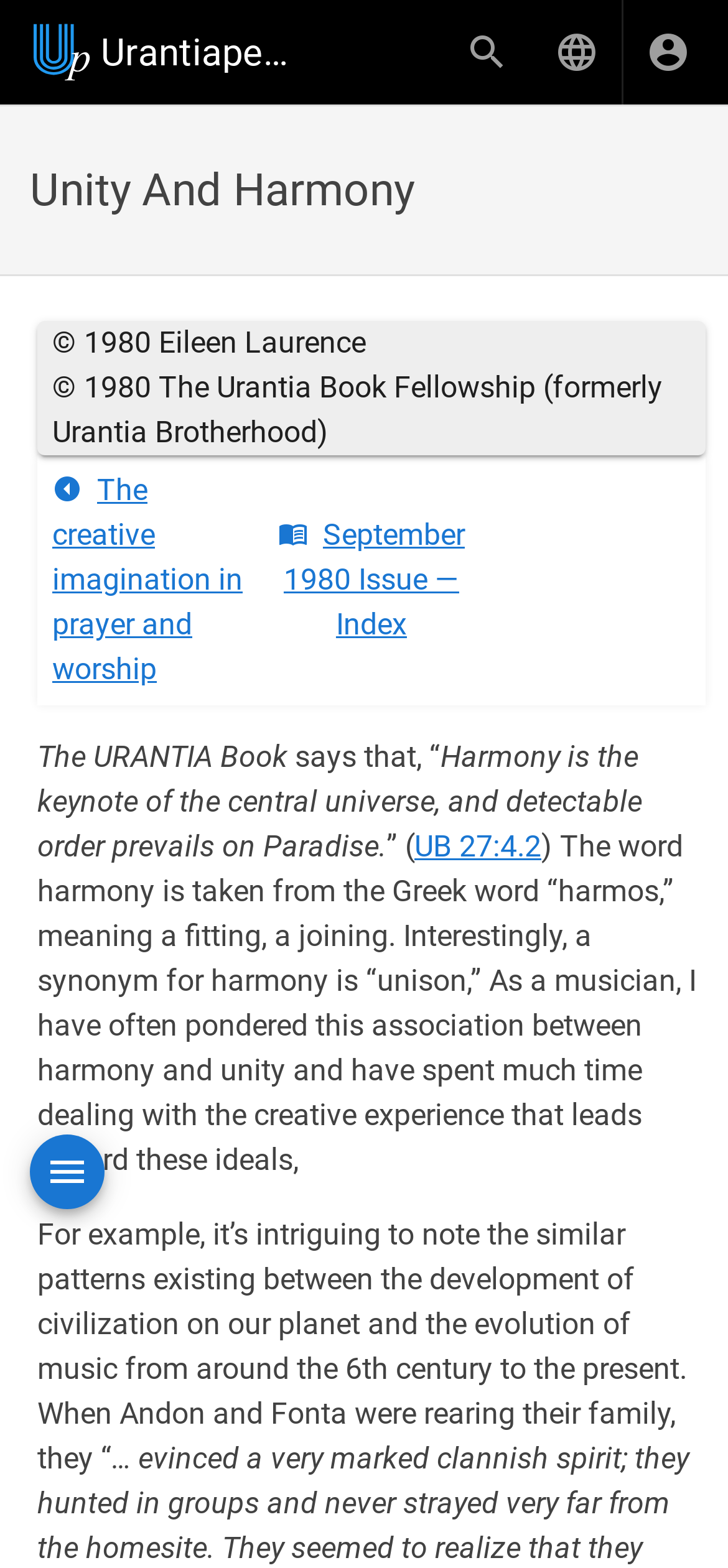Please respond to the question using a single word or phrase:
What is the theme of the central universe according to the webpage?

Harmony